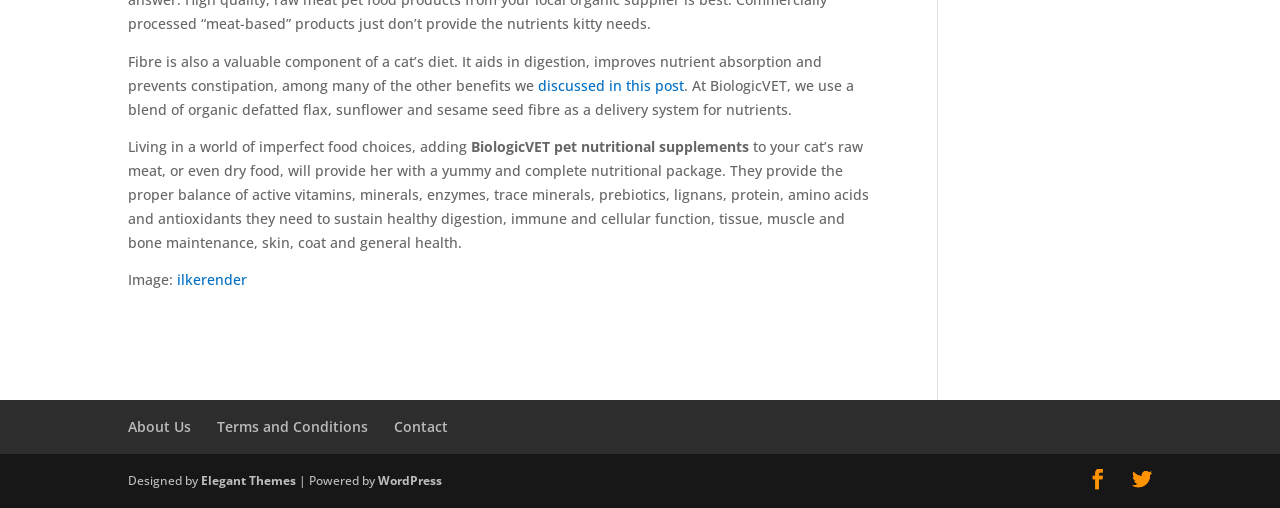What is the purpose of adding BiologicVET supplements to a cat's food?
Answer the question with as much detail as possible.

The text states that adding BiologicVET supplements to a cat's raw meat or dry food will provide a complete nutritional package, including active vitamins, minerals, enzymes, and antioxidants.